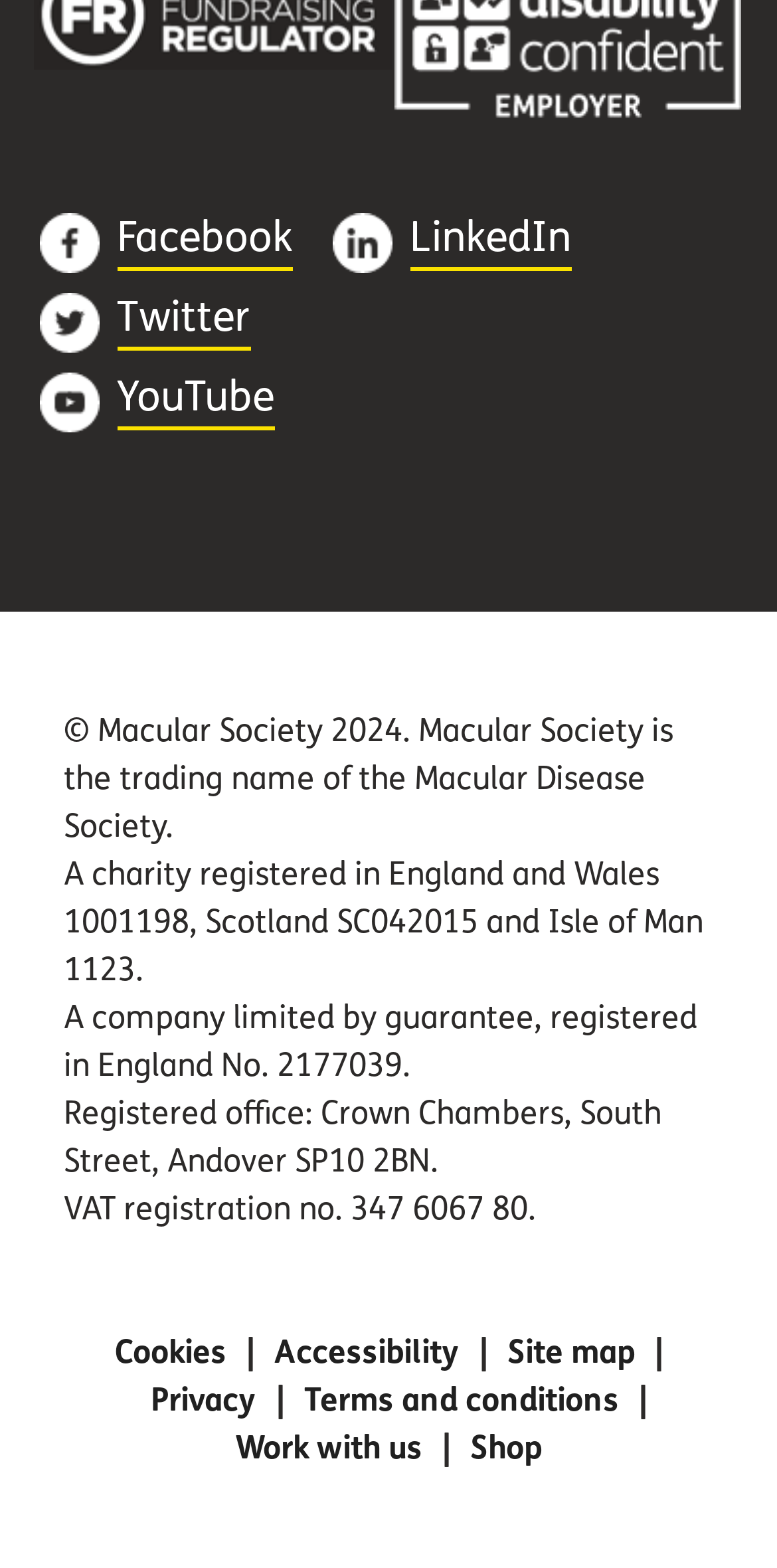Find the bounding box coordinates of the element to click in order to complete this instruction: "View site map". The bounding box coordinates must be four float numbers between 0 and 1, denoted as [left, top, right, bottom].

[0.653, 0.85, 0.817, 0.874]